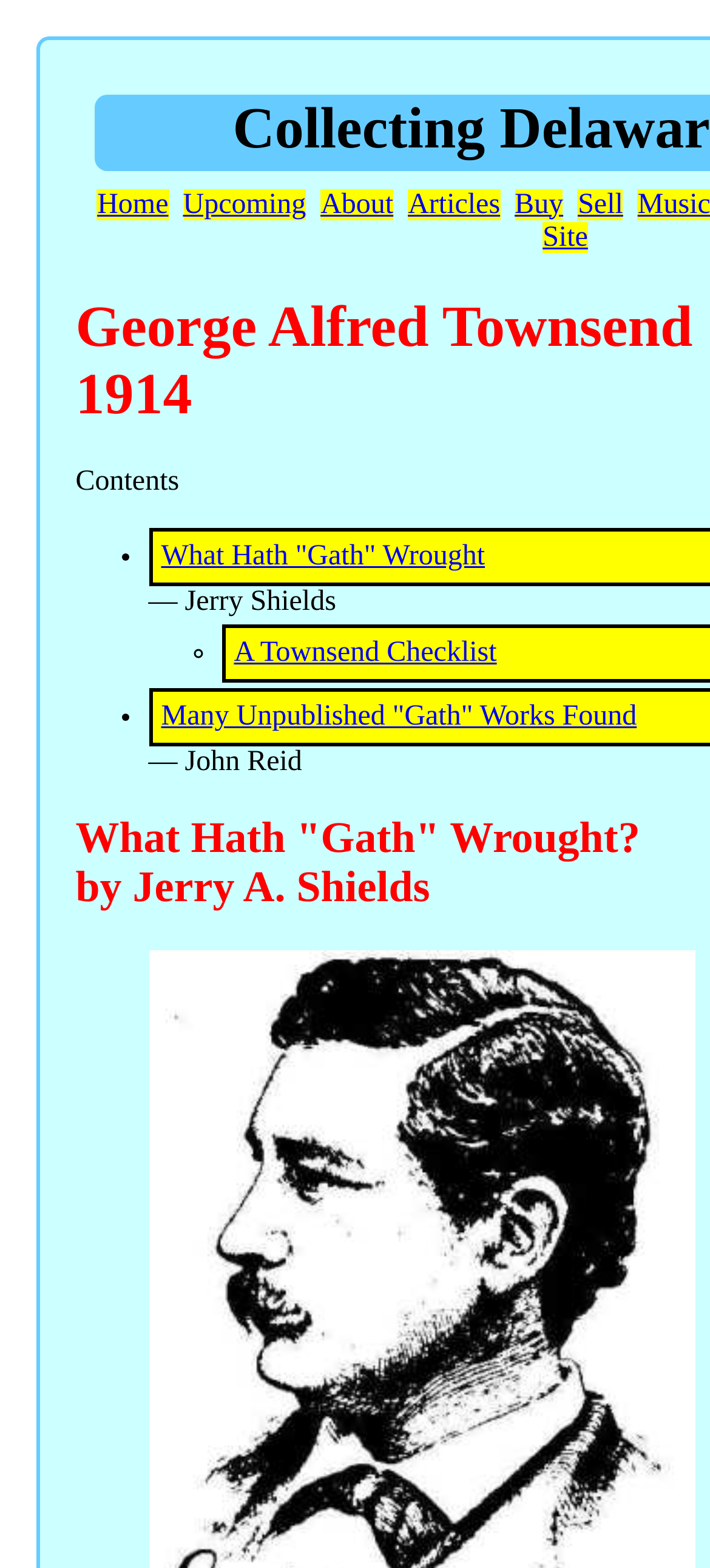Provide an in-depth caption for the elements present on the webpage.

The webpage is about collecting Delaware books, specifically focused on George Alfred Townsend, also known as Gath, who lived from 1841 to 1914. 

At the top, there is a navigation menu with six links: "Home", "Upcoming", "About", "Articles", "Buy", and "Sell", arranged horizontally from left to right. 

Below the navigation menu, there is a section with a heading "Contents". Under this heading, there are three list items, each marked with a bullet point or a circle. The first list item is attributed to Jerry Shields, the second is attributed to John Reid, and the third is not explicitly attributed to anyone.